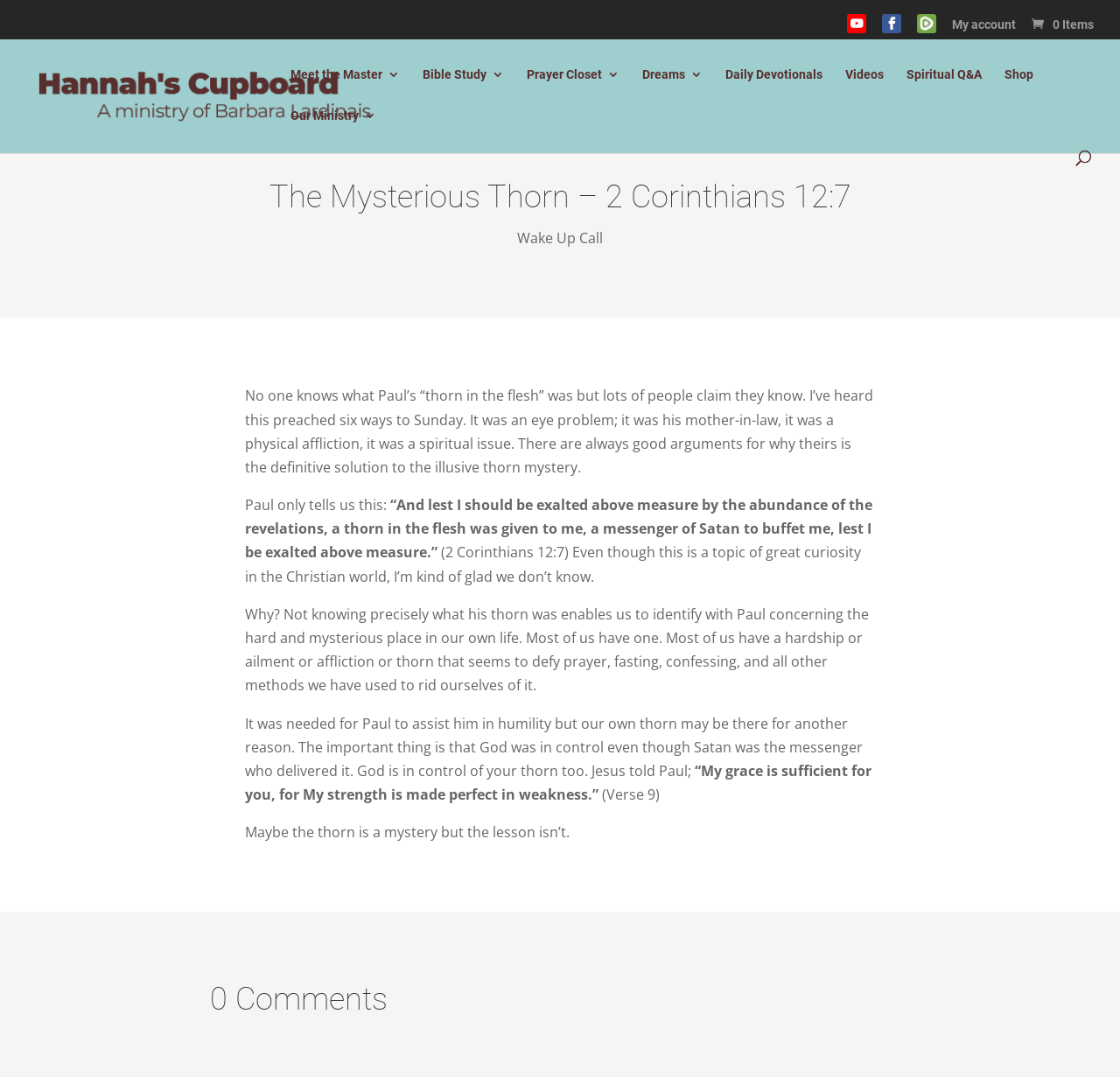What is the name of the website?
Based on the visual content, answer with a single word or a brief phrase.

Hannah's Cupboard